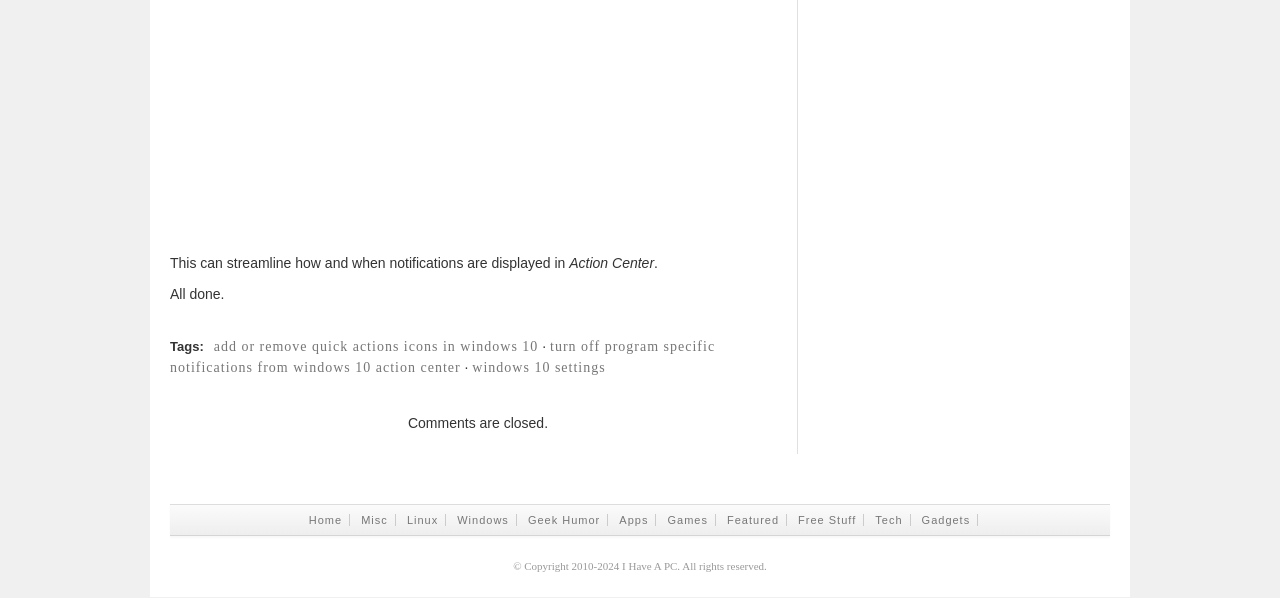Find the bounding box coordinates for the area that should be clicked to accomplish the instruction: "Share on Facebook".

[0.383, 0.527, 0.617, 0.561]